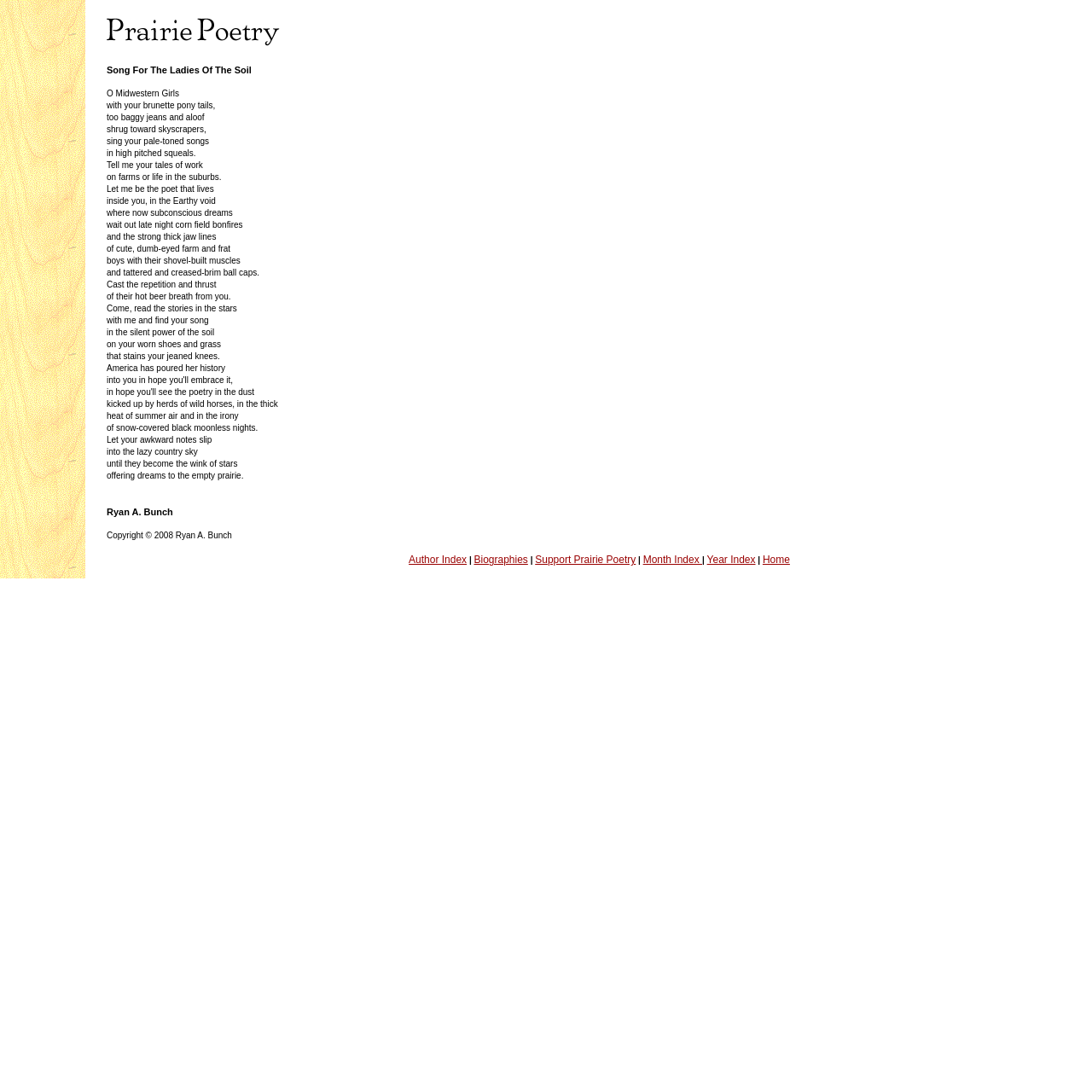What is the title of the poem?
Please give a detailed and thorough answer to the question, covering all relevant points.

The title of the poem is located in the second row of the table, in the cell with the bounding box coordinates [0.098, 0.059, 1.0, 0.07]. It is a static text element with the content 'Song For The Ladies Of The Soil'.